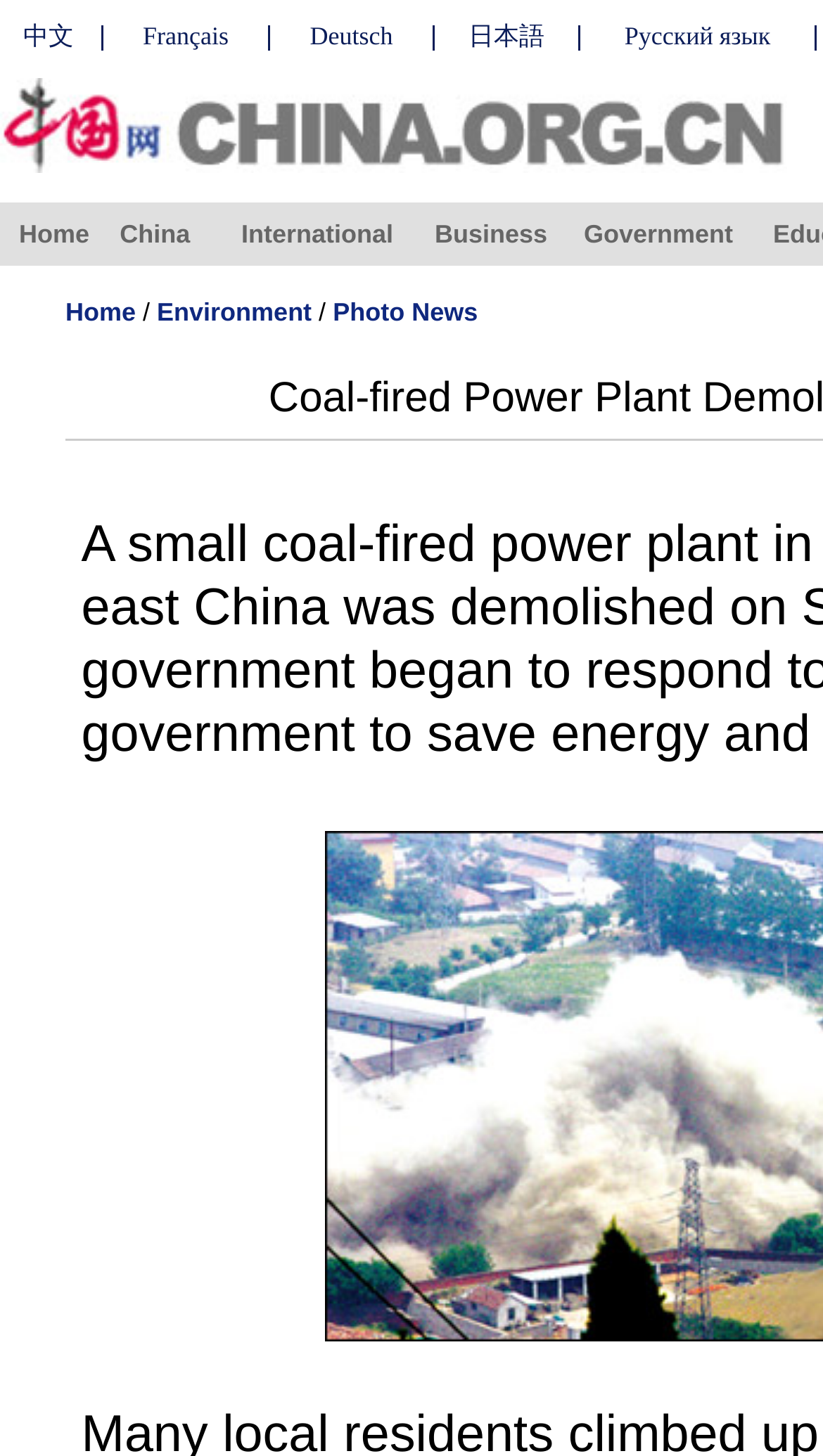What is the second sub-menu item under the main category 'Home'?
Based on the image, give a one-word or short phrase answer.

Environment